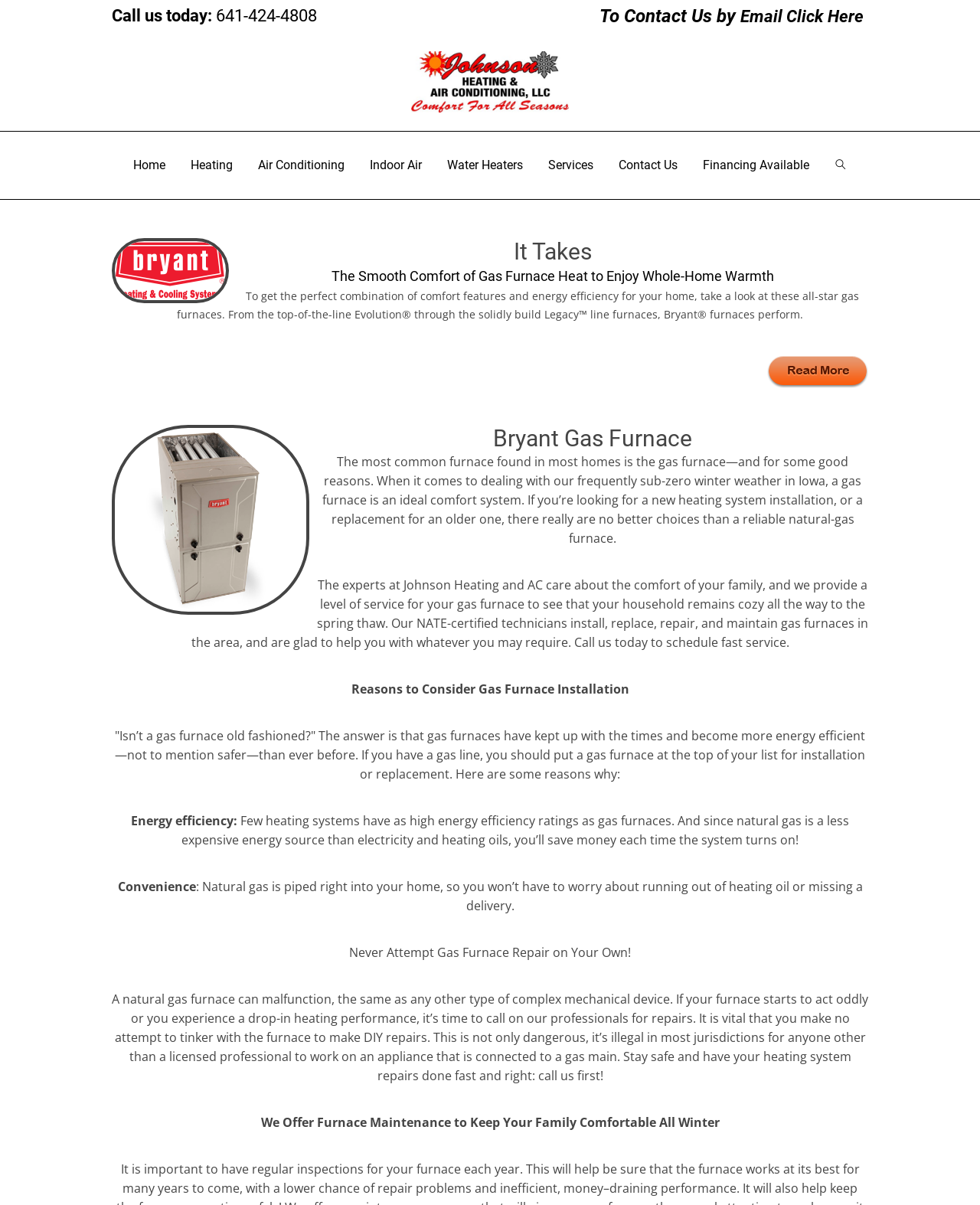What type of heating system is discussed on this webpage? Using the information from the screenshot, answer with a single word or phrase.

Gas Furnace